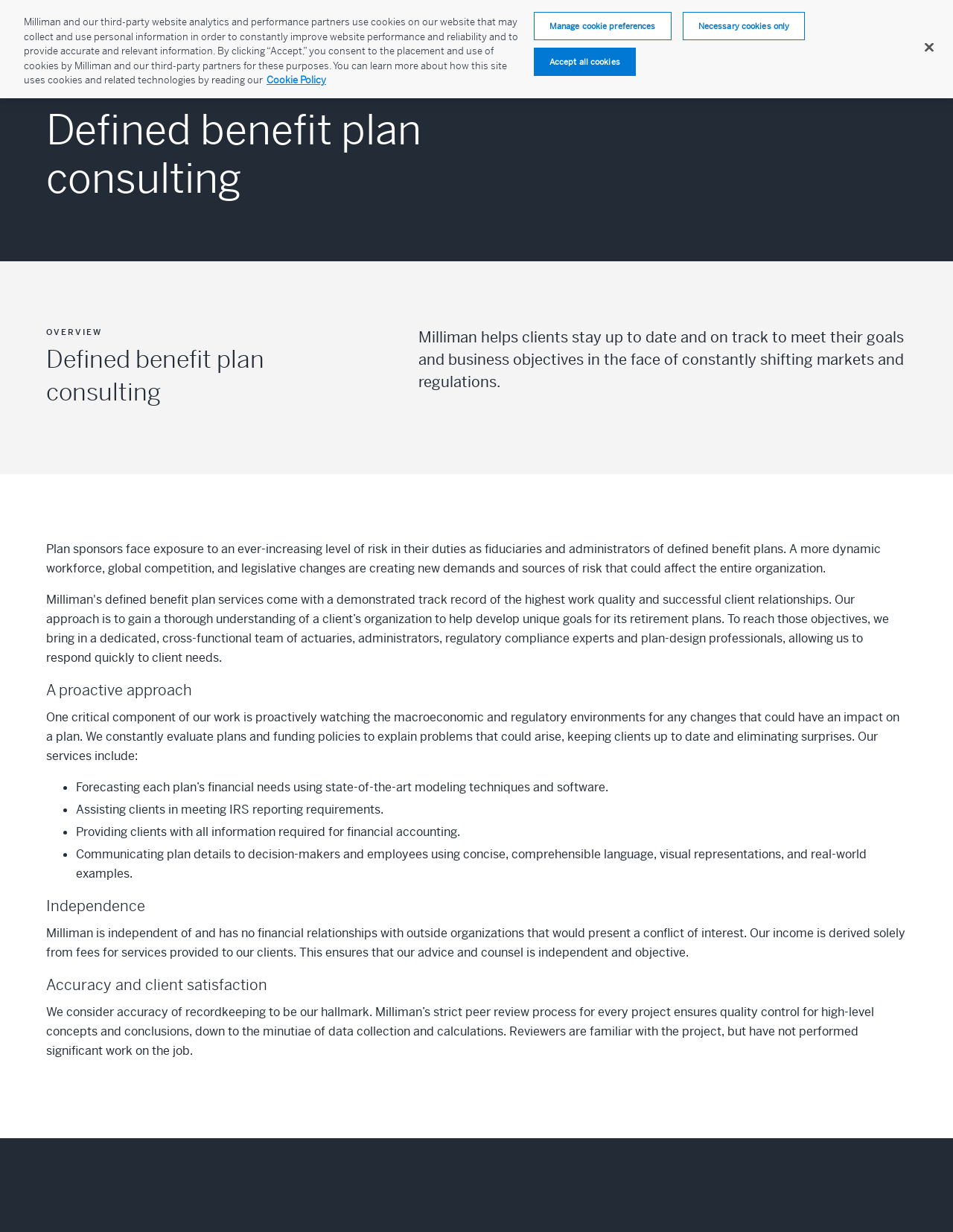Find and indicate the bounding box coordinates of the region you should select to follow the given instruction: "Contact Us".

[0.832, 0.012, 0.912, 0.034]